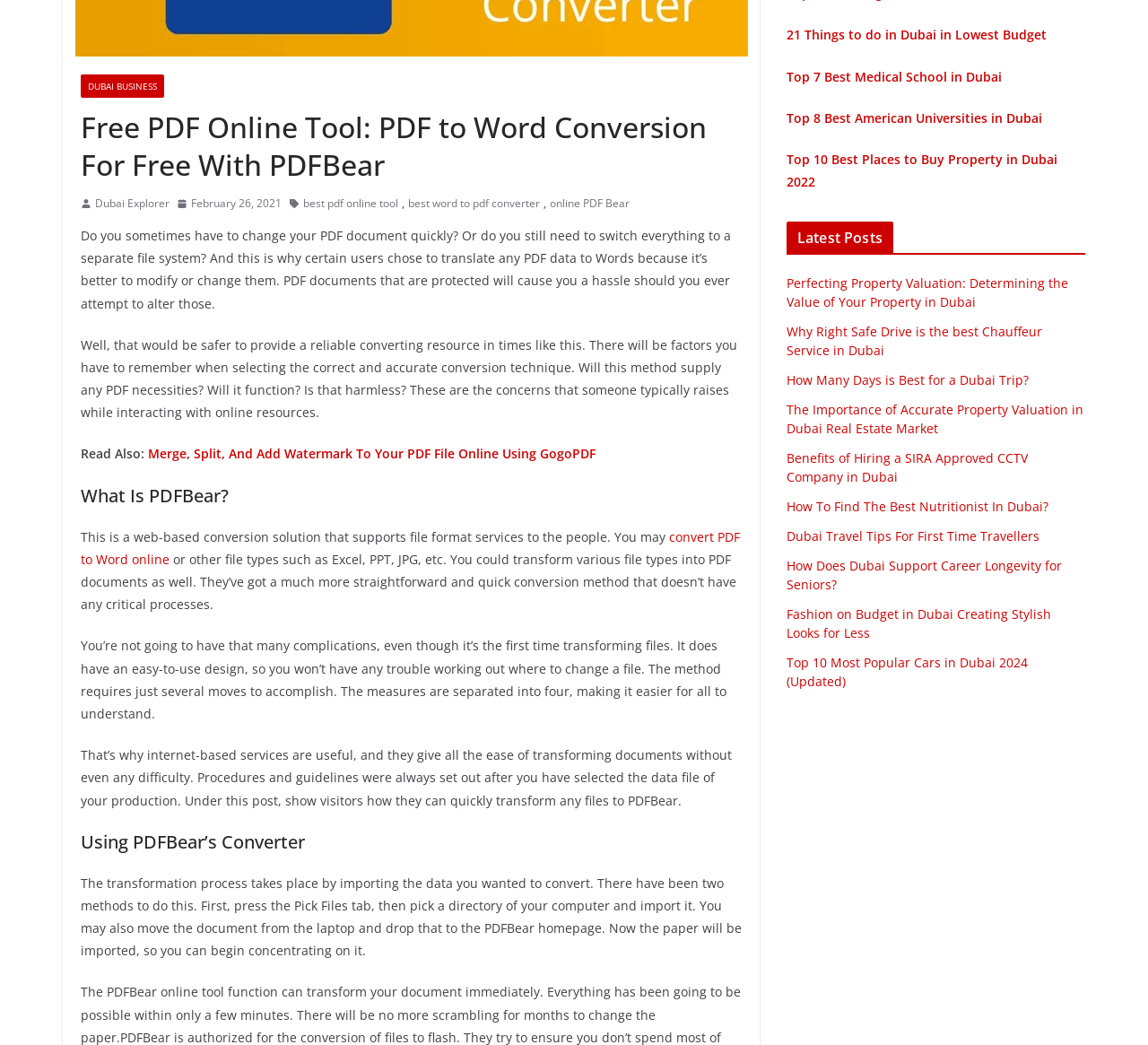Please determine the bounding box coordinates for the UI element described here. Use the format (top-left x, top-left y, bottom-right x, bottom-right y) with values bounded between 0 and 1: Dubai Explorer

[0.083, 0.186, 0.148, 0.204]